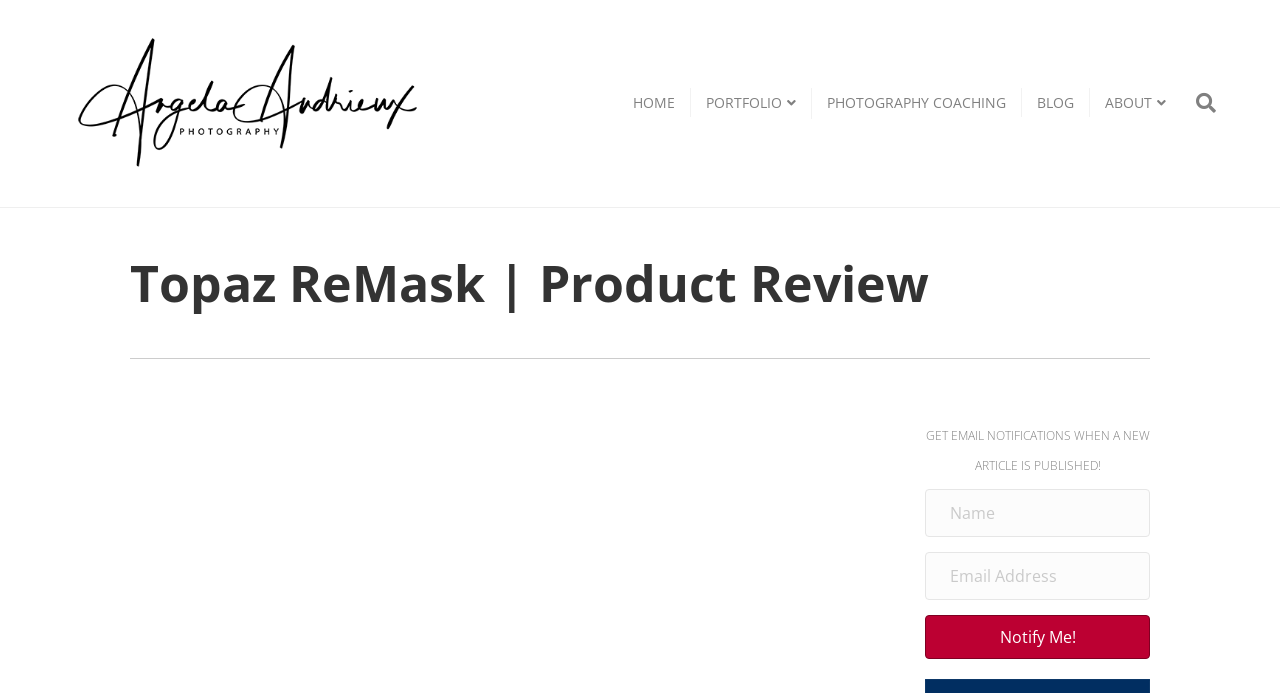Create an elaborate caption that covers all aspects of the webpage.

The webpage is a product review page for Topaz ReMask, with a focus on fine art photography and photography coaching. At the top left of the page, there is a logo image with the text "Angela Andrieux Photography - Fine Art Photographer & Photography Coach" which is also a link. 

Below the logo, there is a navigation menu with six links: "HOME", "PORTFOLIO", "PHOTOGRAPHY COACHING", "BLOG", "ABOUT", and "Search". The search link has a popup menu.

The main content of the page is headed by a title "Topaz ReMask | Product Review" which is centered near the top of the page. 

On the right side of the page, there is a section with a call-to-action to get email notifications when a new article is published. This section includes two text boxes, one for the name and one for the email, and a "Notify Me!" link below them.